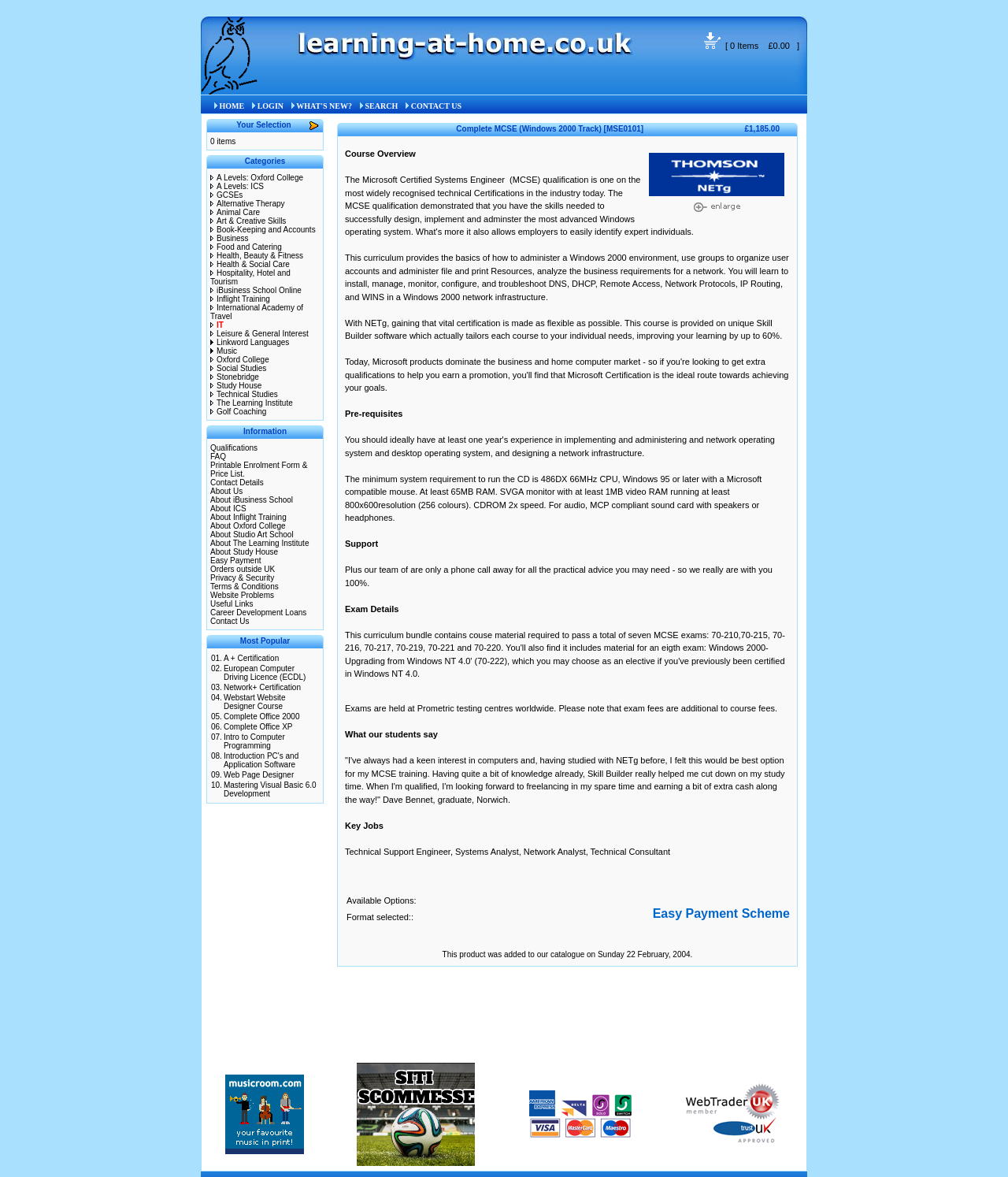What are the categories of courses available on this website?
Provide a comprehensive and detailed answer to the question.

By analyzing the webpage, I can see that there is a section that lists the categories of courses available, which includes A Levels, GCSEs, Alternative Therapy, Animal Care, Art & Creative Skills, and many more.